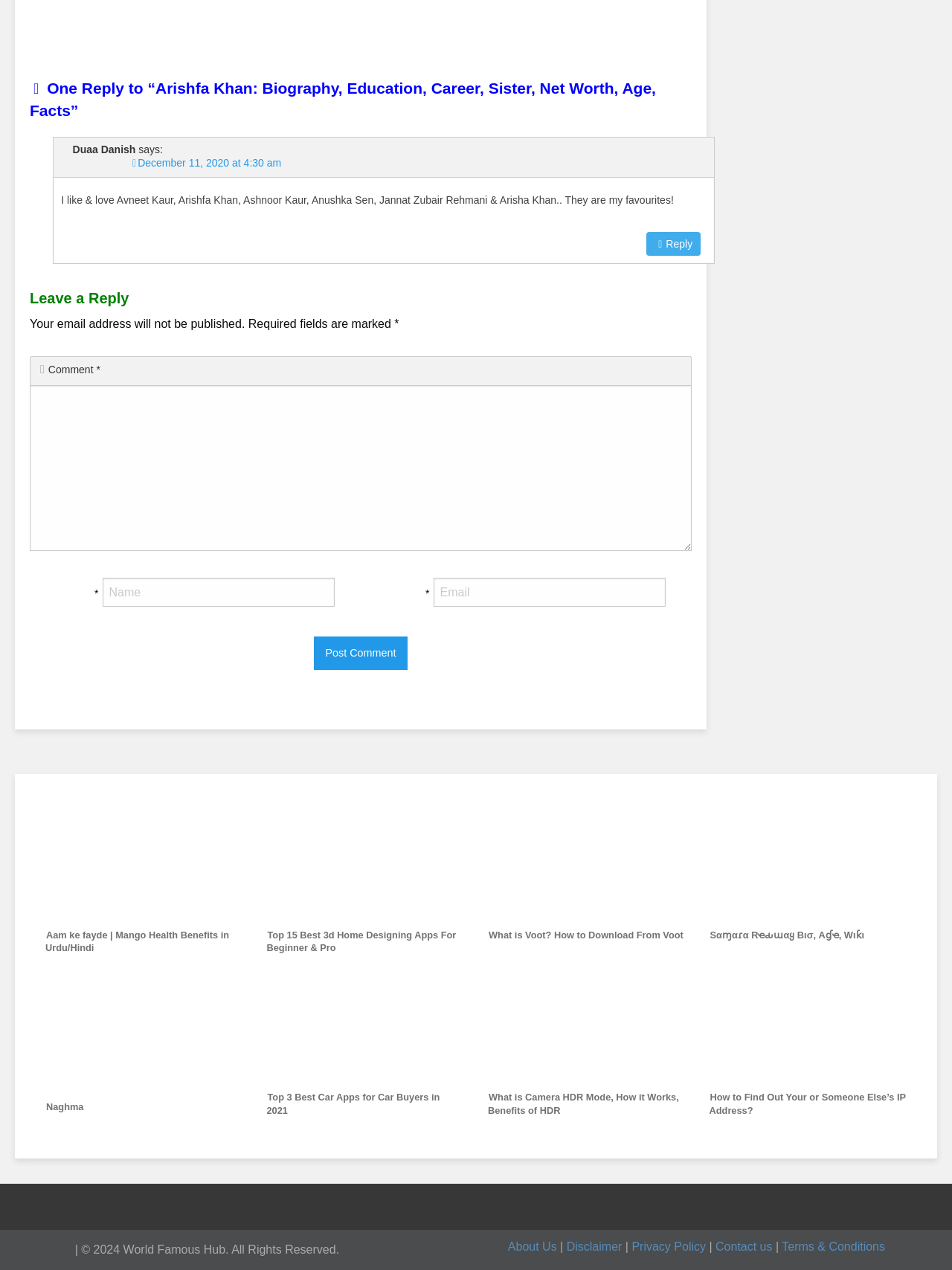Please determine the bounding box coordinates of the clickable area required to carry out the following instruction: "Check the comment policy". The coordinates must be four float numbers between 0 and 1, represented as [left, top, right, bottom].

[0.261, 0.25, 0.414, 0.26]